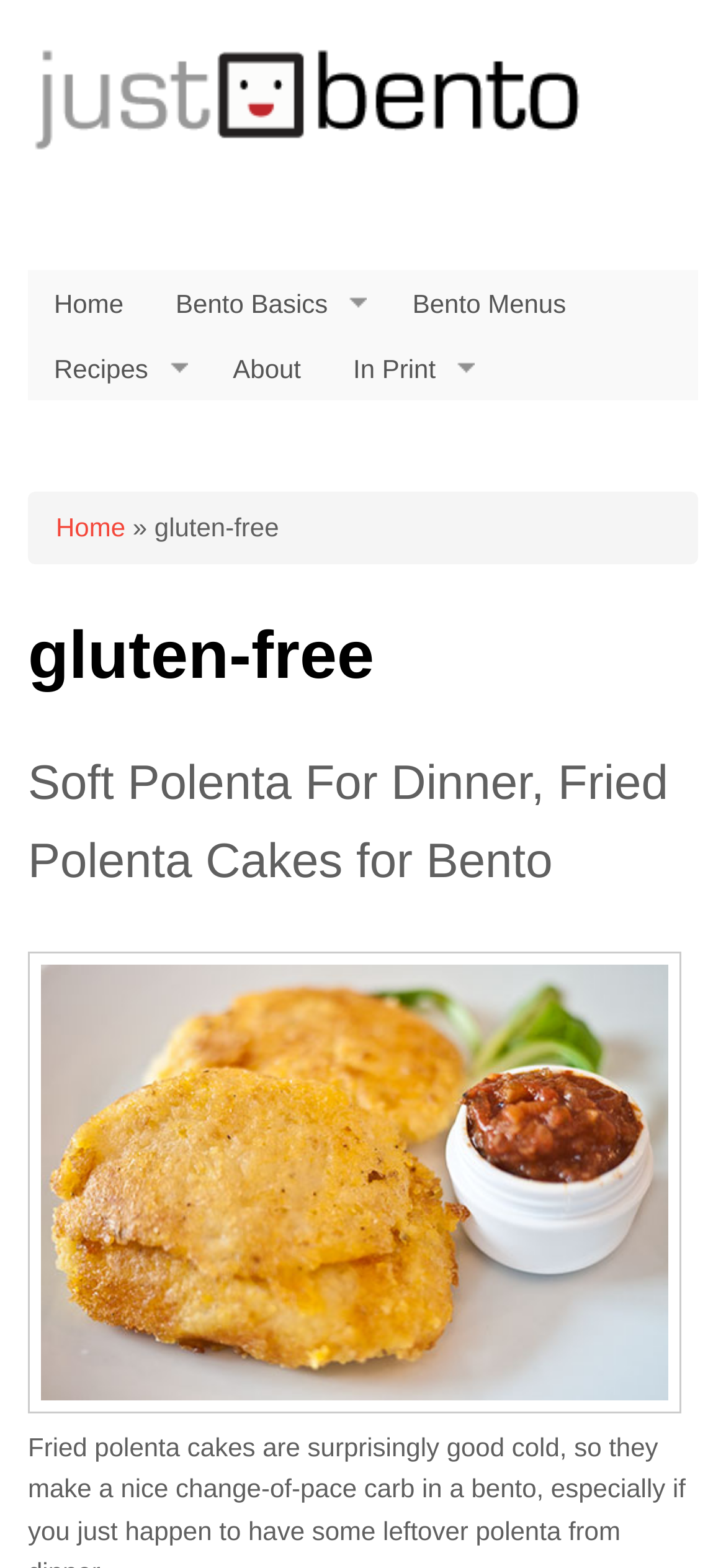Based on the image, provide a detailed response to the question:
Is the webpage about a specific diet?

I noticed that the webpage has a heading element with the text 'gluten-free', which suggests that the webpage is about a specific diet, namely a gluten-free diet.